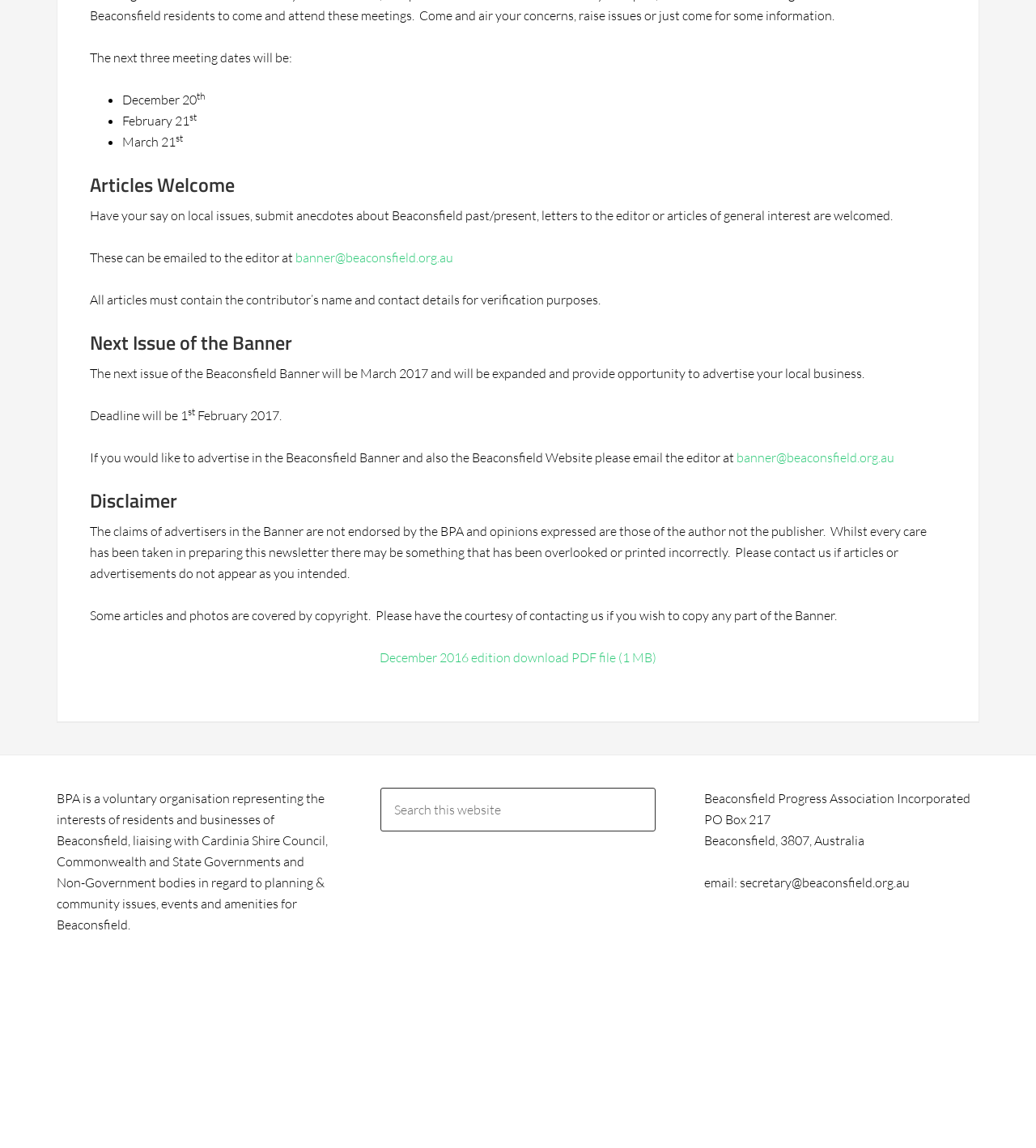What is the purpose of the Beaconsfield Progress Association? From the image, respond with a single word or brief phrase.

Representing residents and businesses